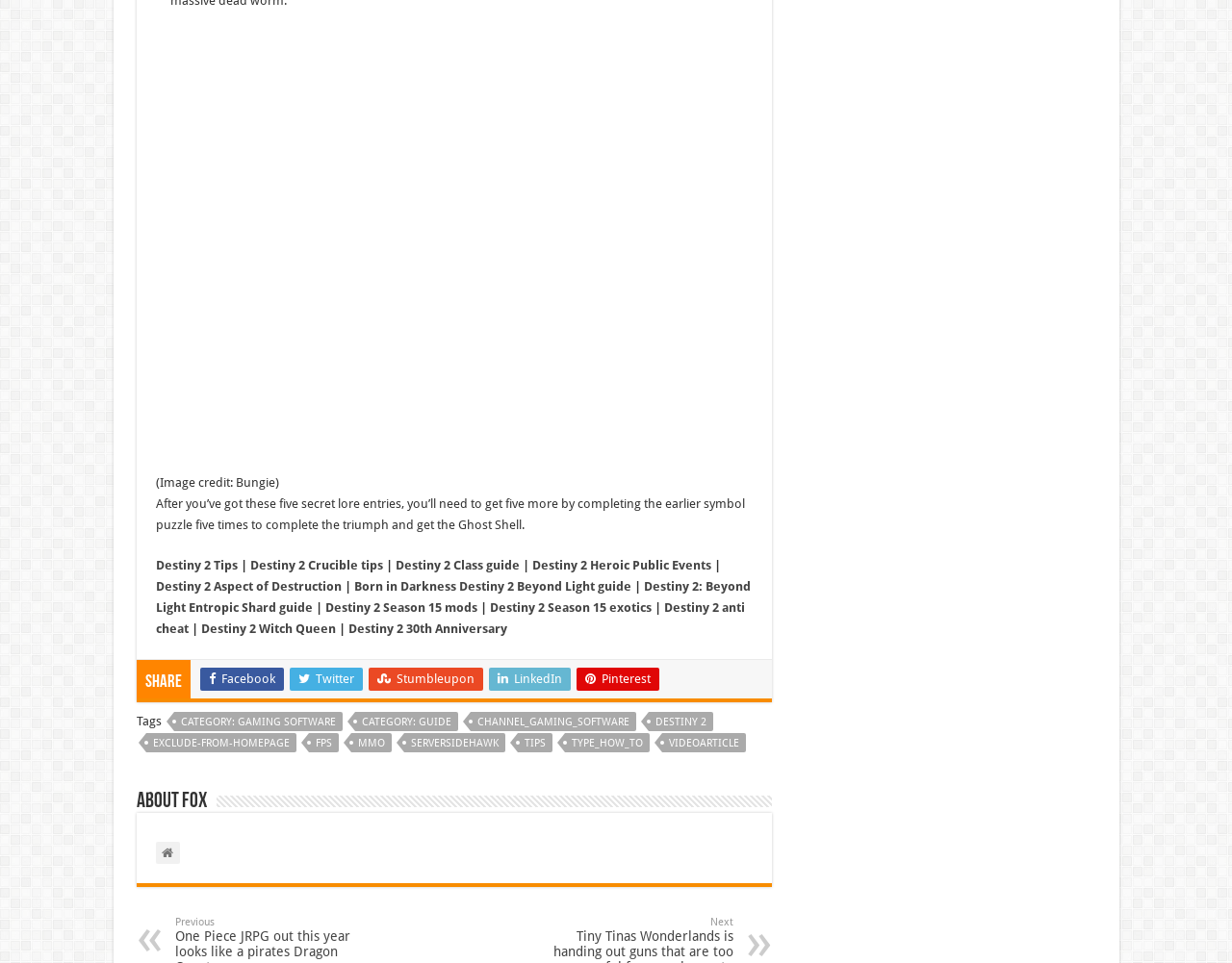Show me the bounding box coordinates of the clickable region to achieve the task as per the instruction: "Click the link to CATEGORY: GAMING SOFTWARE".

[0.141, 0.739, 0.278, 0.759]